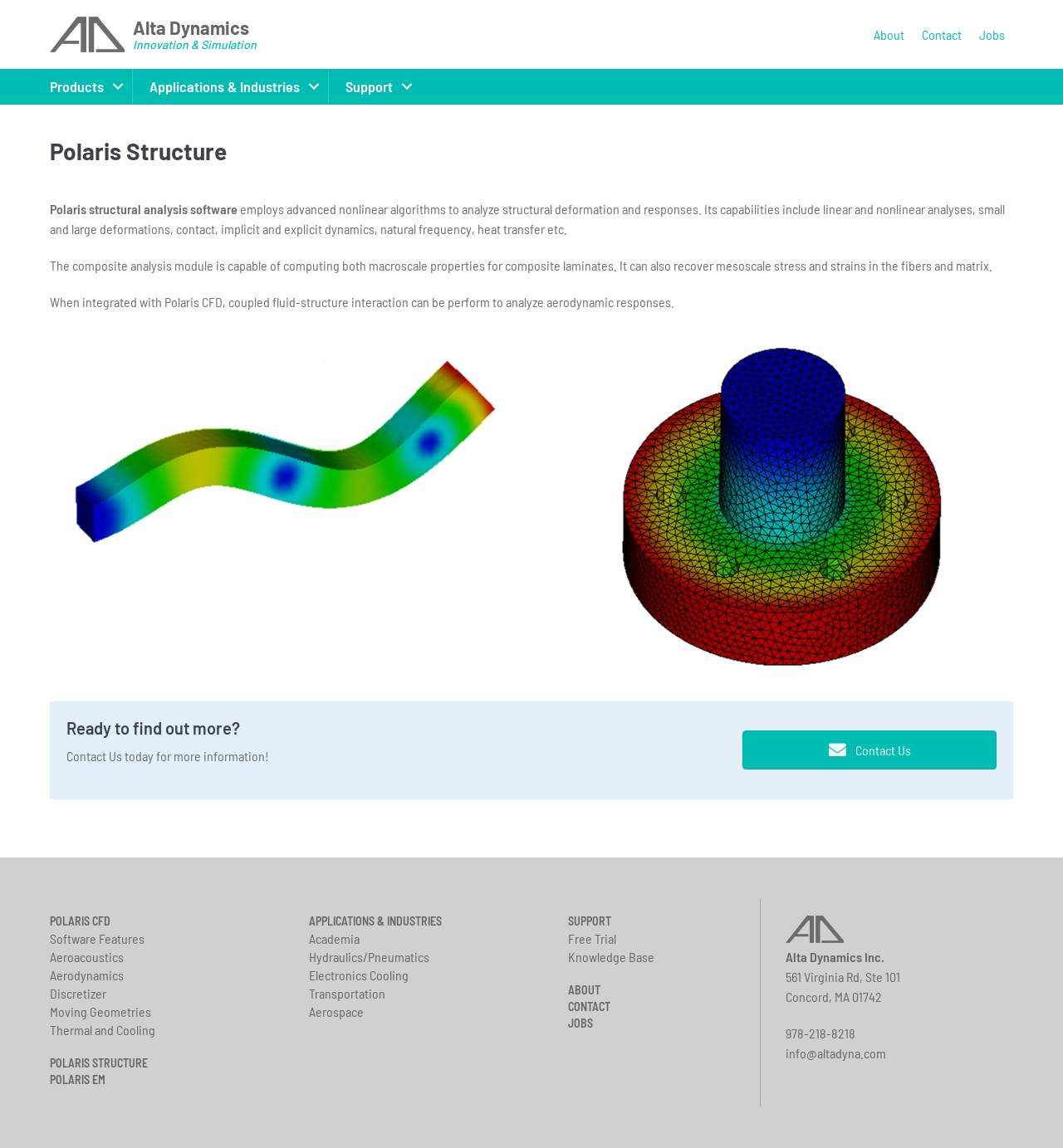Identify the bounding box coordinates for the element you need to click to achieve the following task: "Learn more about Polaris CFD". The coordinates must be four float values ranging from 0 to 1, formatted as [left, top, right, bottom].

[0.047, 0.797, 0.259, 0.811]